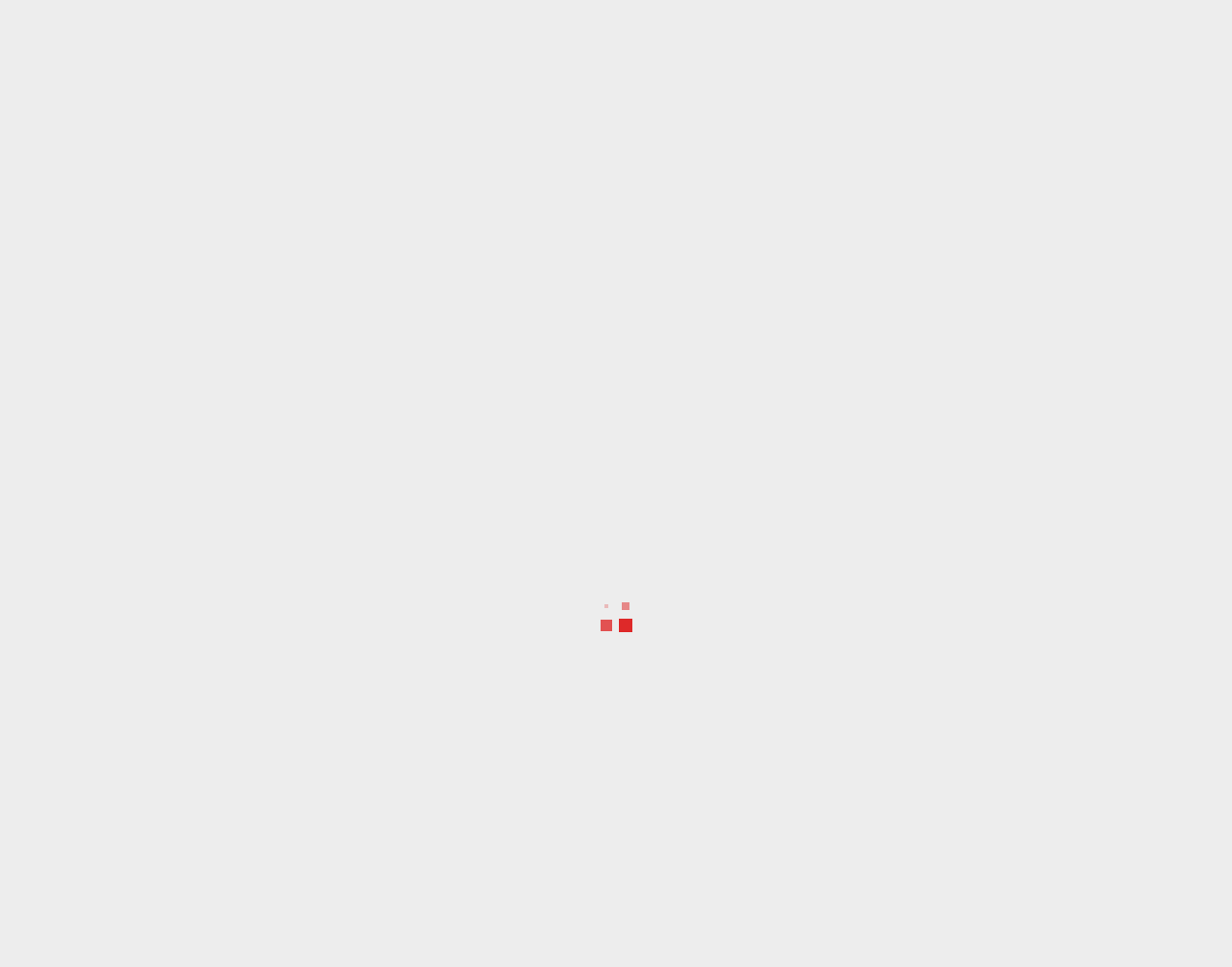What is the date of the news article?
Refer to the image and give a detailed answer to the question.

I found the date of the news article by looking at the static text 'November 30, 2023' which is located below the heading of the article.